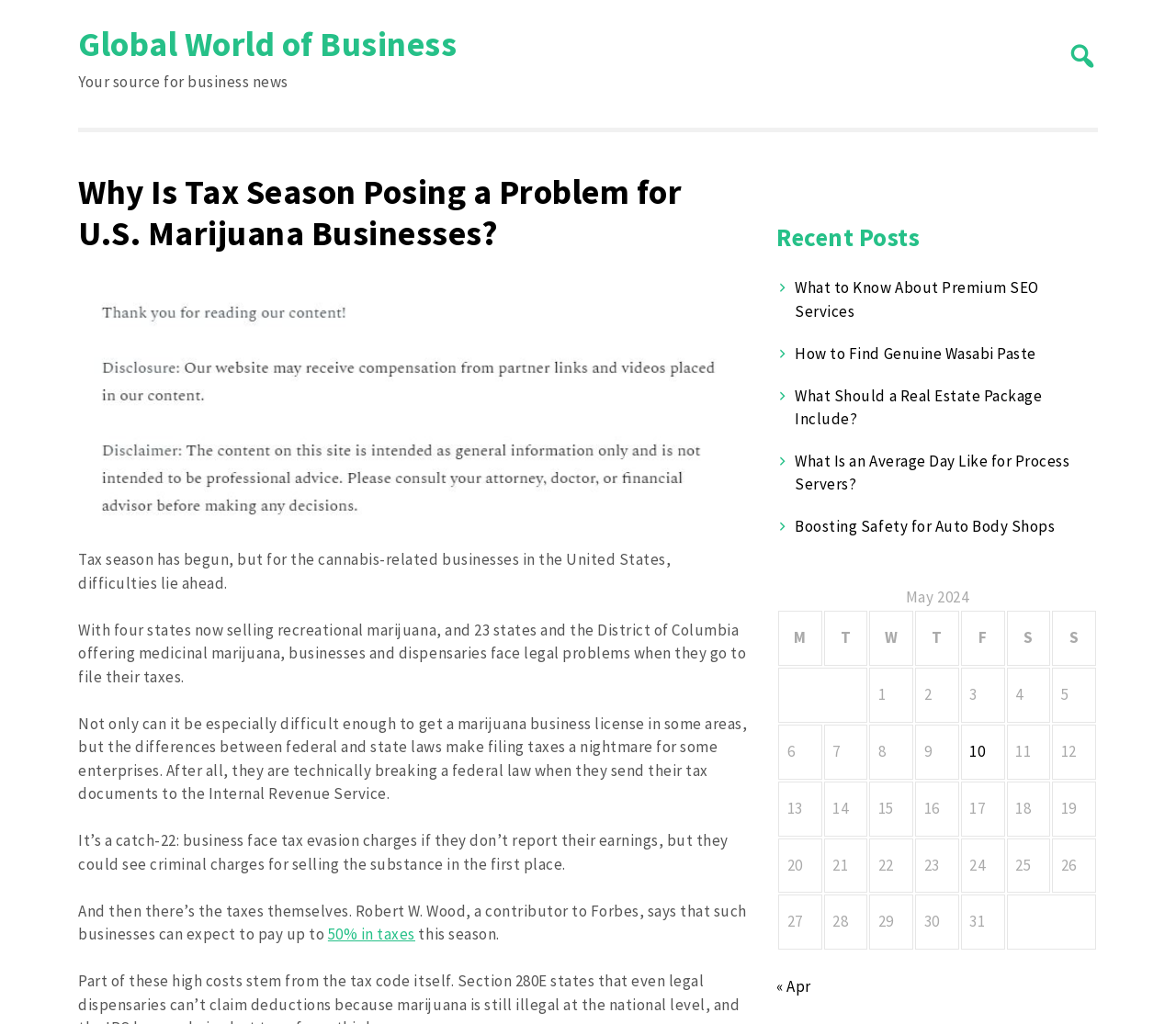What is the current season for cannabis-related businesses?
Answer the question with a single word or phrase by looking at the picture.

Tax season